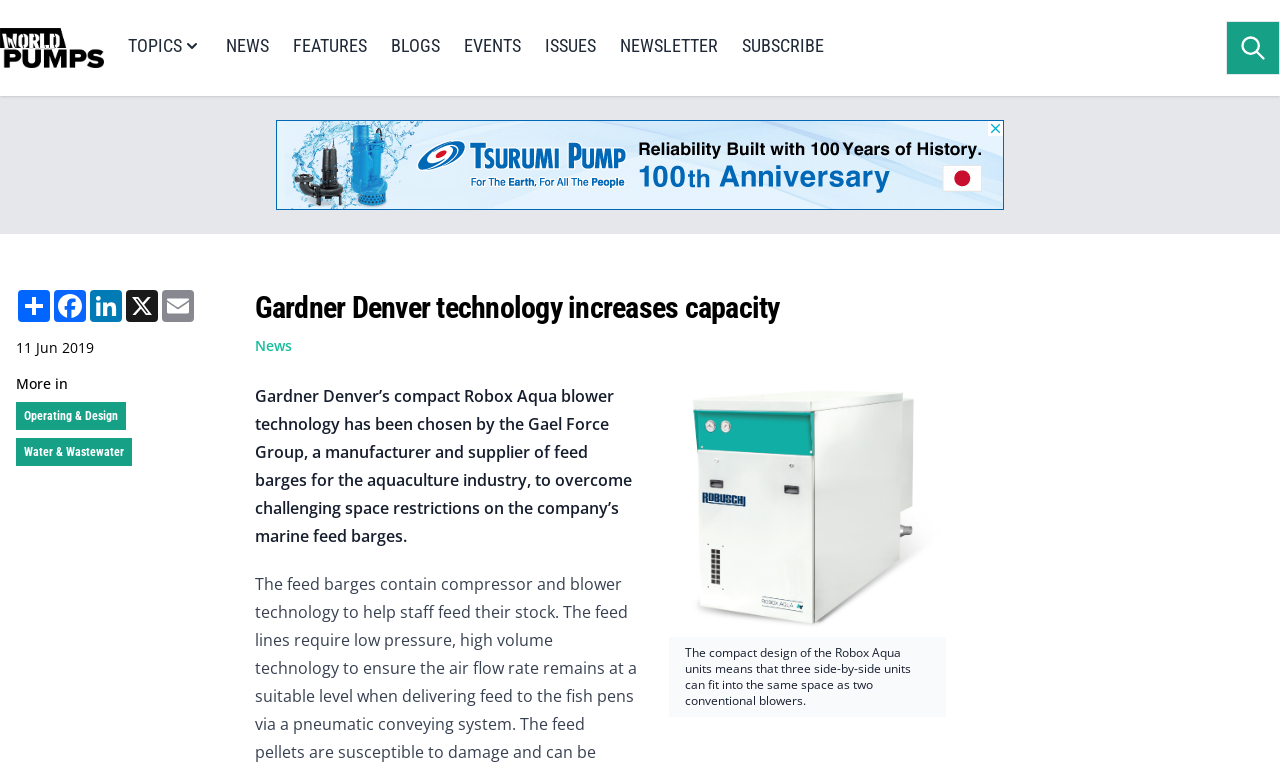What is the date of the news article?
Analyze the image and provide a thorough answer to the question.

I determined the answer by looking at the time element '11 Jun 2019' which indicates the date of the news article.